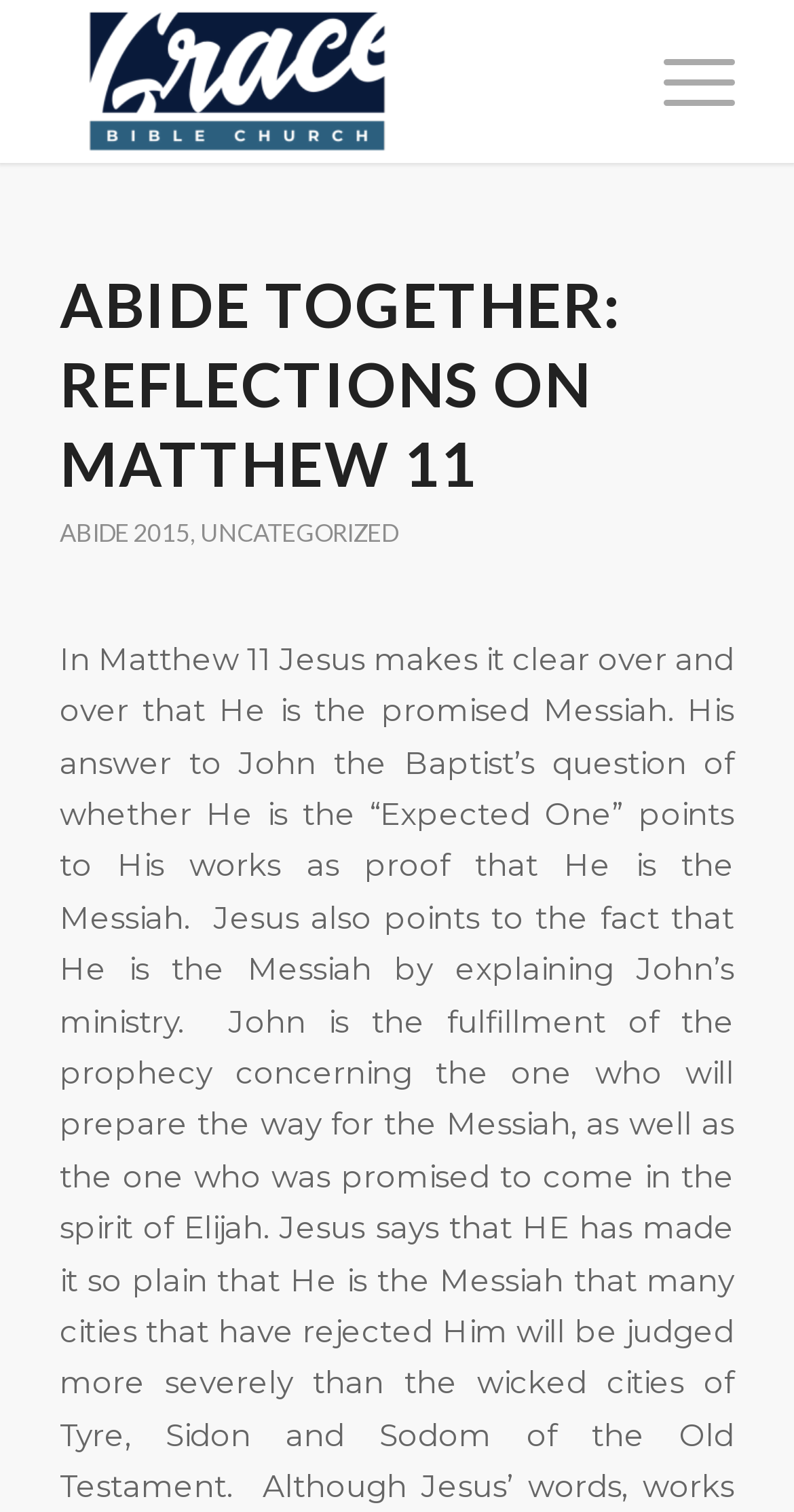Create a detailed narrative describing the layout and content of the webpage.

The webpage is about "Abide Together: Reflections on Matthew 11" from Grace Bible Church. At the top left, there is a logo of Grace Bible Church, which is an image linked to the church's website. Next to the logo, there is a link to the church's website. On the top right, there is a separate link.

Below the top section, there is a main header that spans across the page, containing the title "ABIDE TOGETHER: REFLECTIONS ON MATTHEW 11" in a large font. Within this header, there are three links: the title itself, "ABIDE 2015", and "UNCATEGORIZED", with a comma separating the last two links. The title link is the largest and takes up most of the header space, while the other two links are smaller and positioned below it.